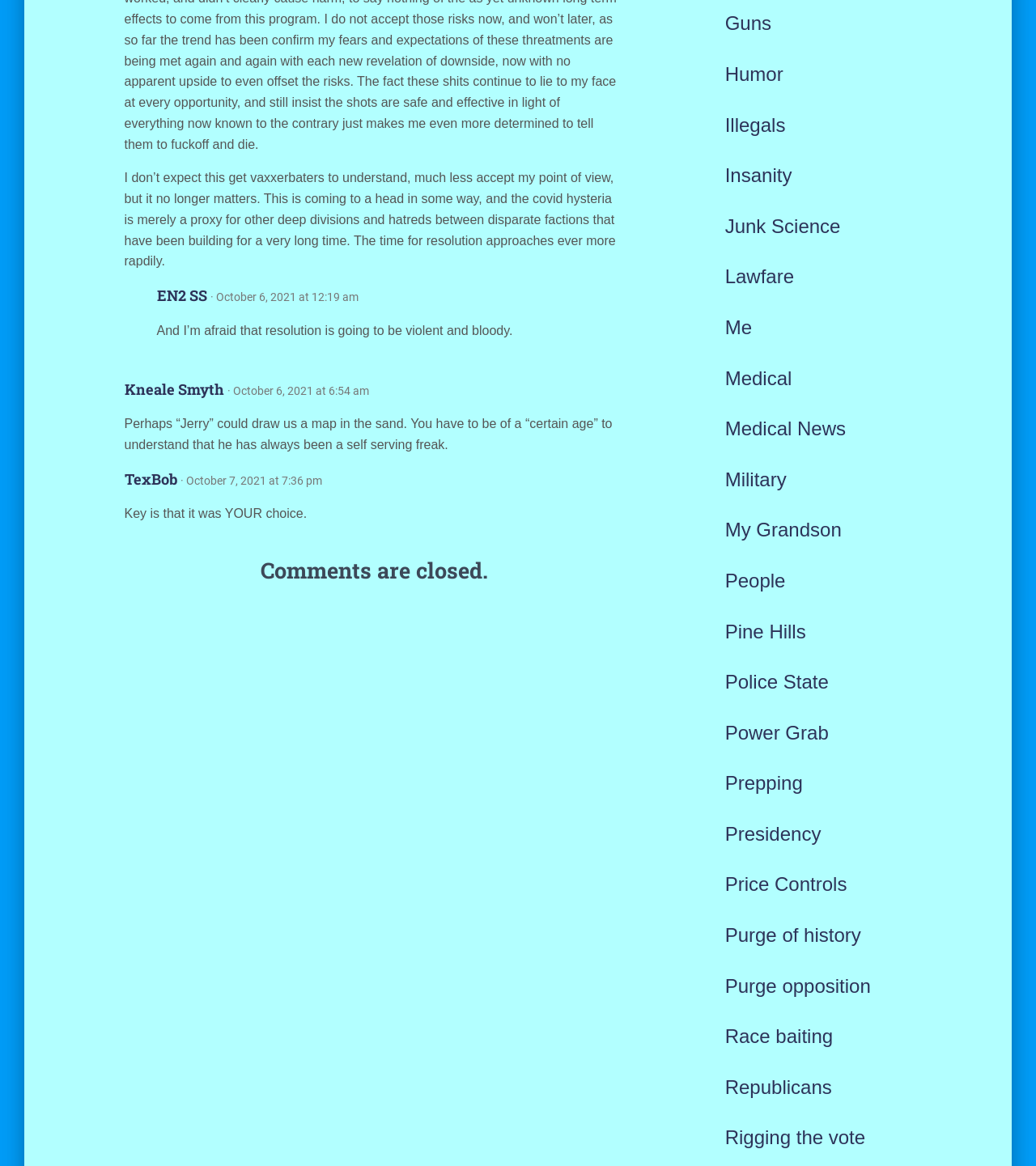Highlight the bounding box of the UI element that corresponds to this description: "Rigging the vote".

[0.7, 0.966, 0.835, 0.985]